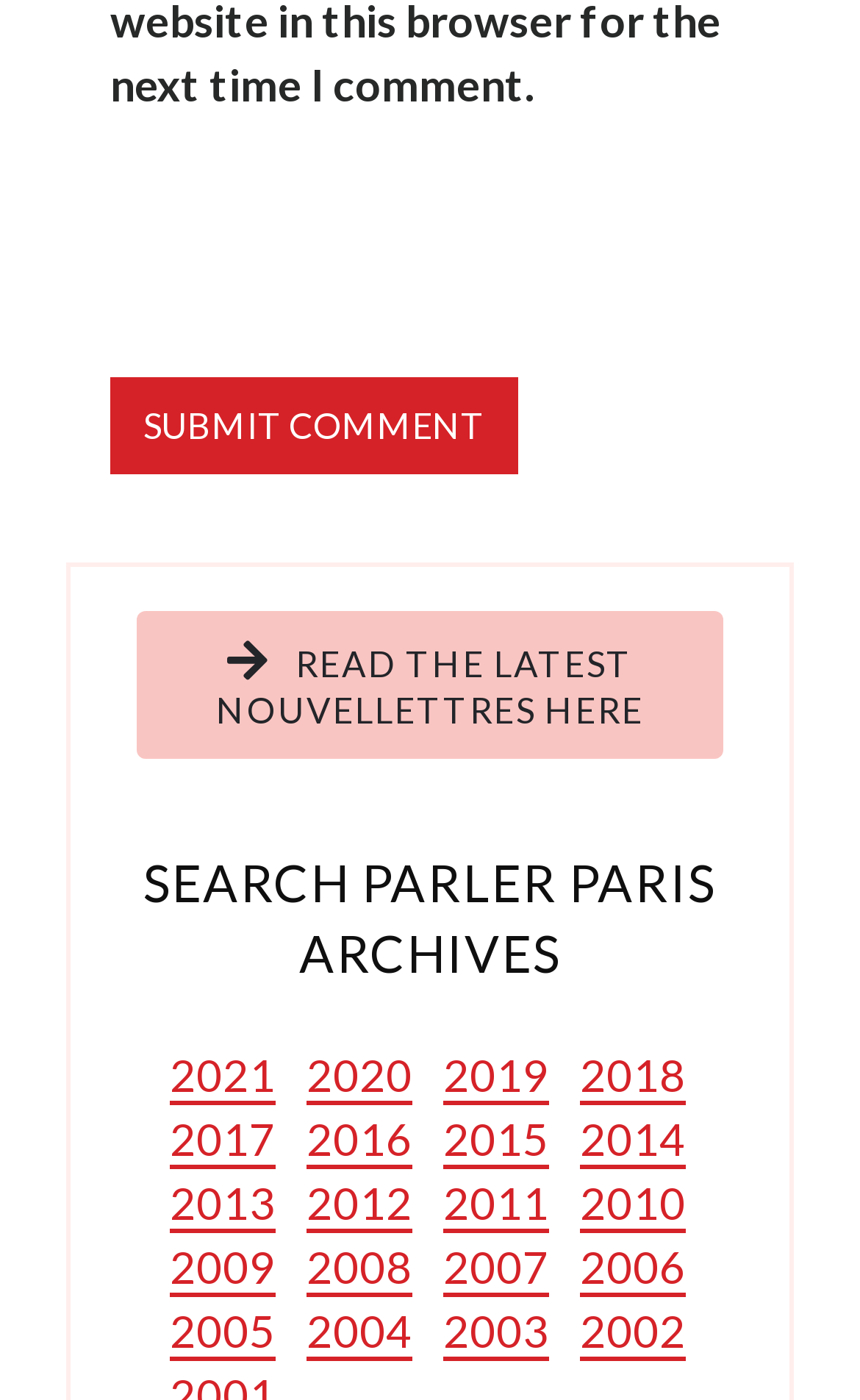Please identify the bounding box coordinates of the area that needs to be clicked to follow this instruction: "Read the latest Nouvellettes".

[0.159, 0.436, 0.841, 0.542]